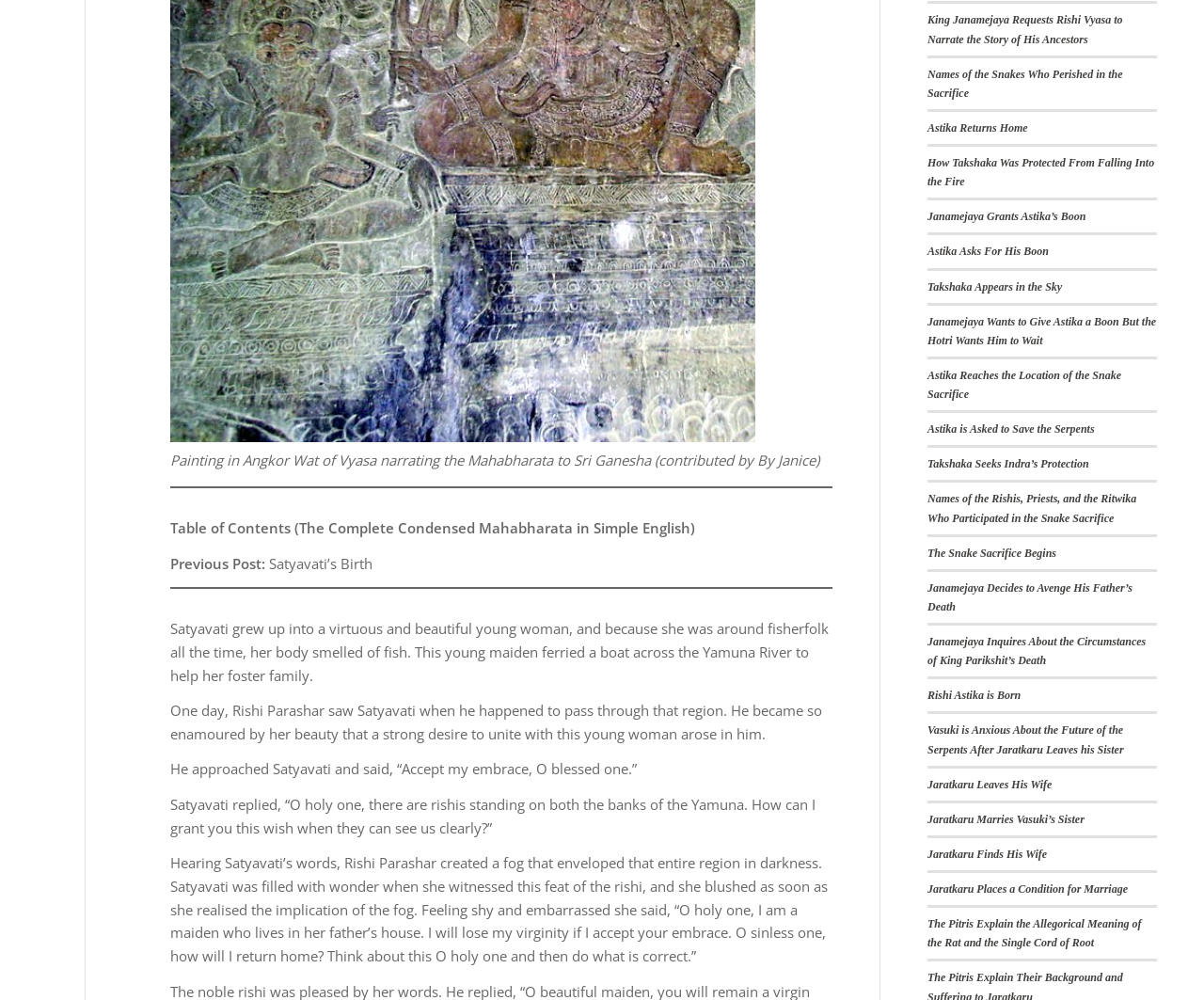Identify the bounding box for the UI element described as: "Satyavati’s Birth". Ensure the coordinates are four float numbers between 0 and 1, formatted as [left, top, right, bottom].

[0.223, 0.554, 0.309, 0.573]